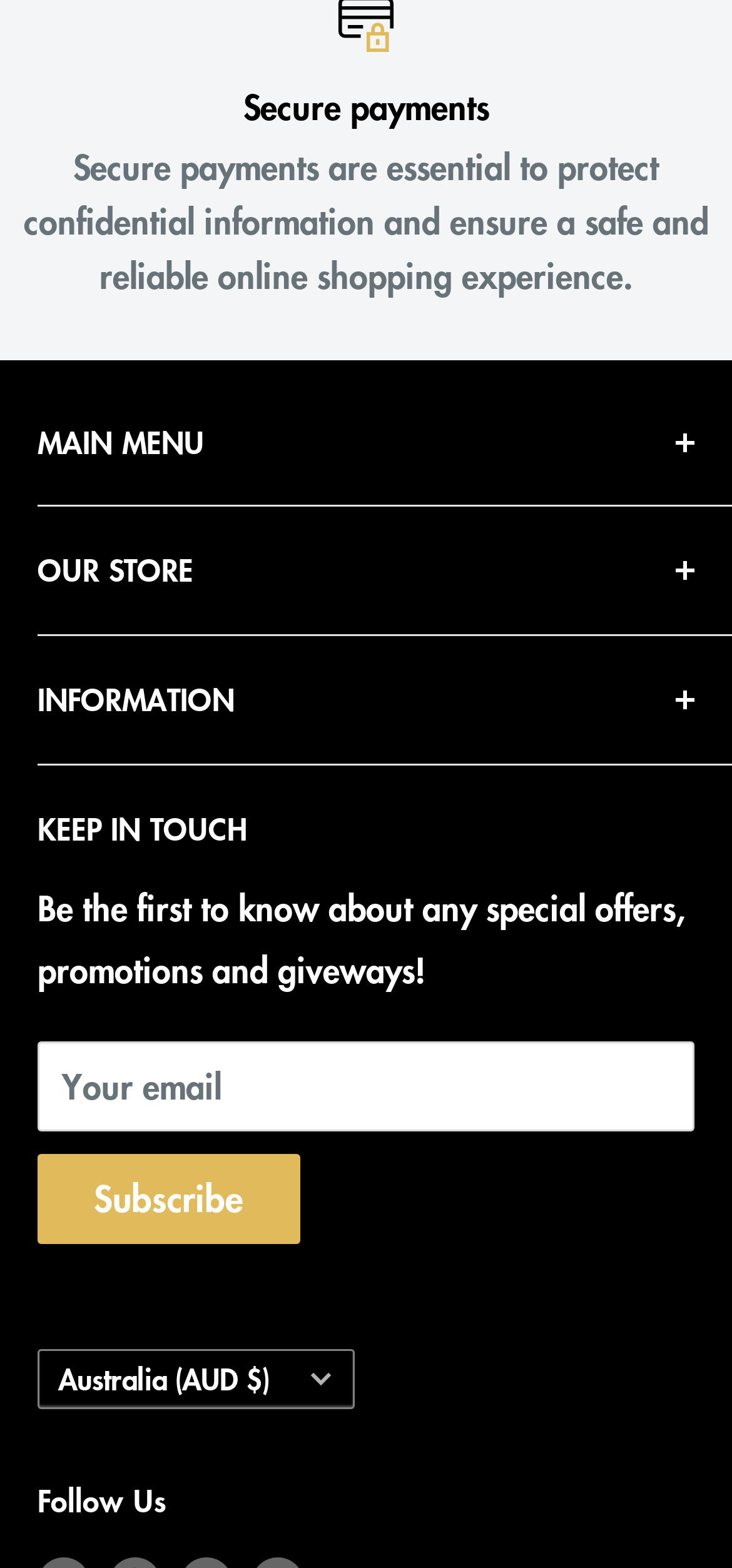Please find the bounding box coordinates for the clickable element needed to perform this instruction: "Go to the Home page".

[0.051, 0.313, 0.897, 0.355]